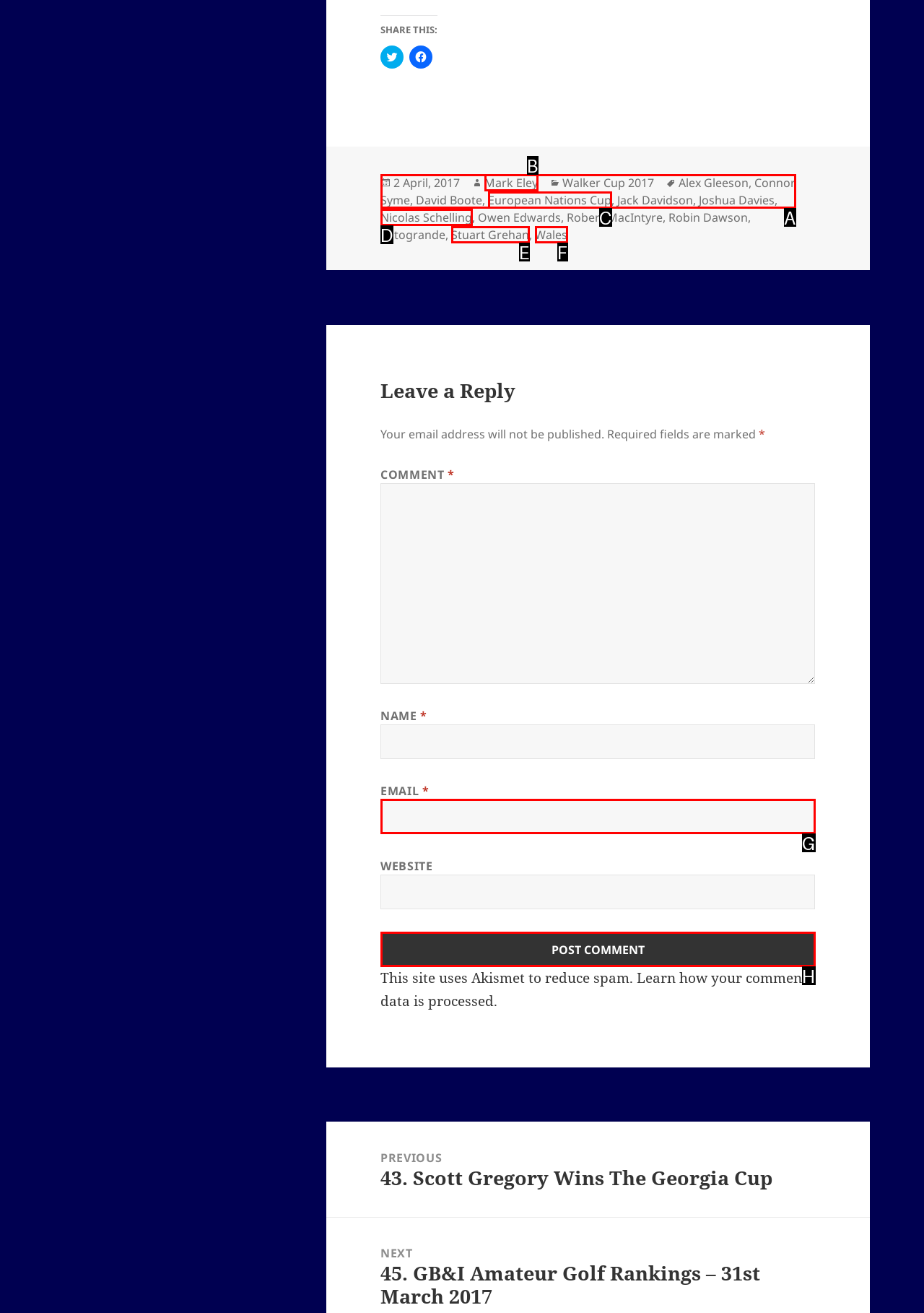Match the option to the description: parent_node: EMAIL * aria-describedby="email-notes" name="email"
State the letter of the correct option from the available choices.

G